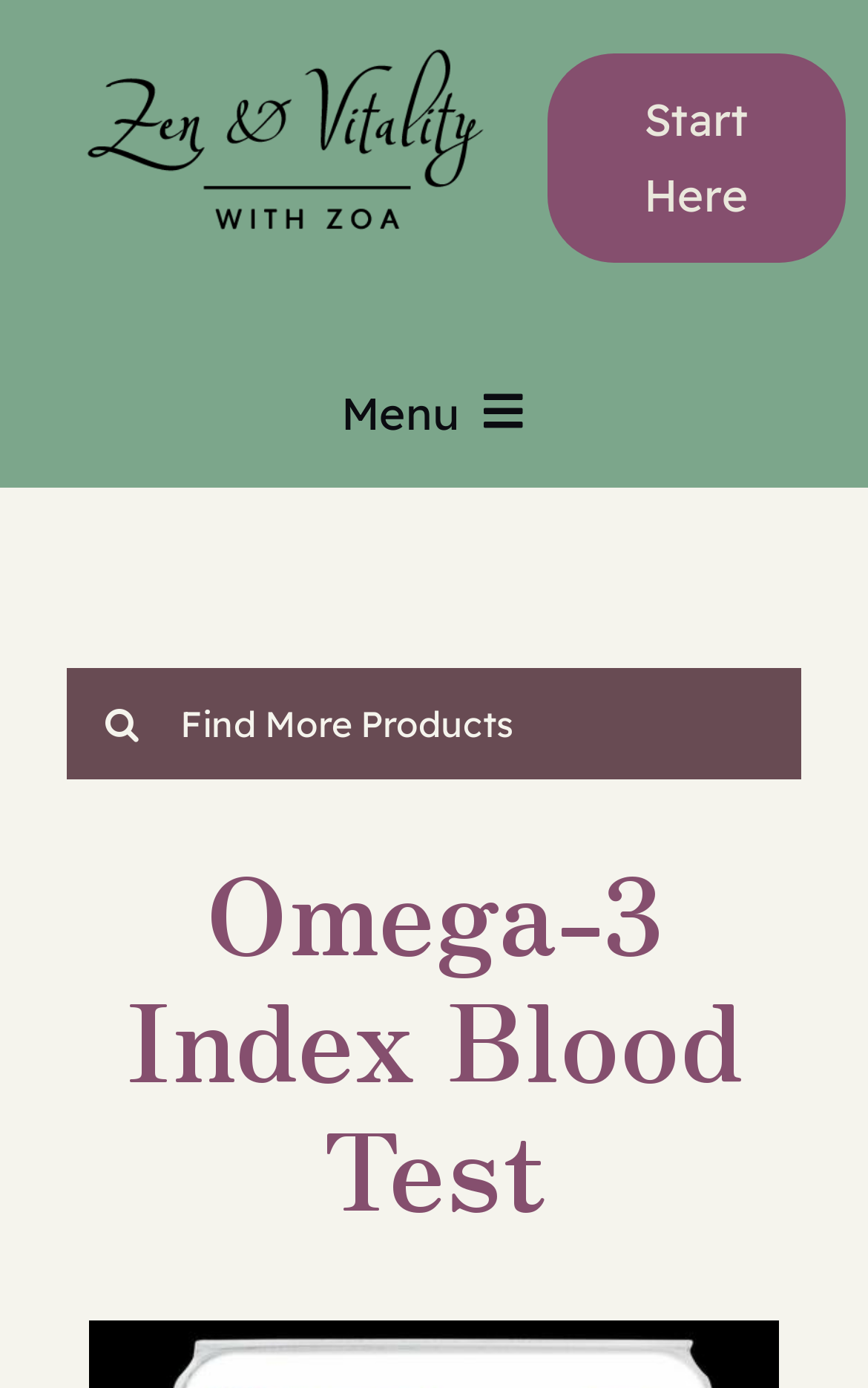Identify the bounding box coordinates for the region to click in order to carry out this instruction: "Open the menu". Provide the coordinates using four float numbers between 0 and 1, formatted as [left, top, right, bottom].

[0.342, 0.268, 0.657, 0.327]